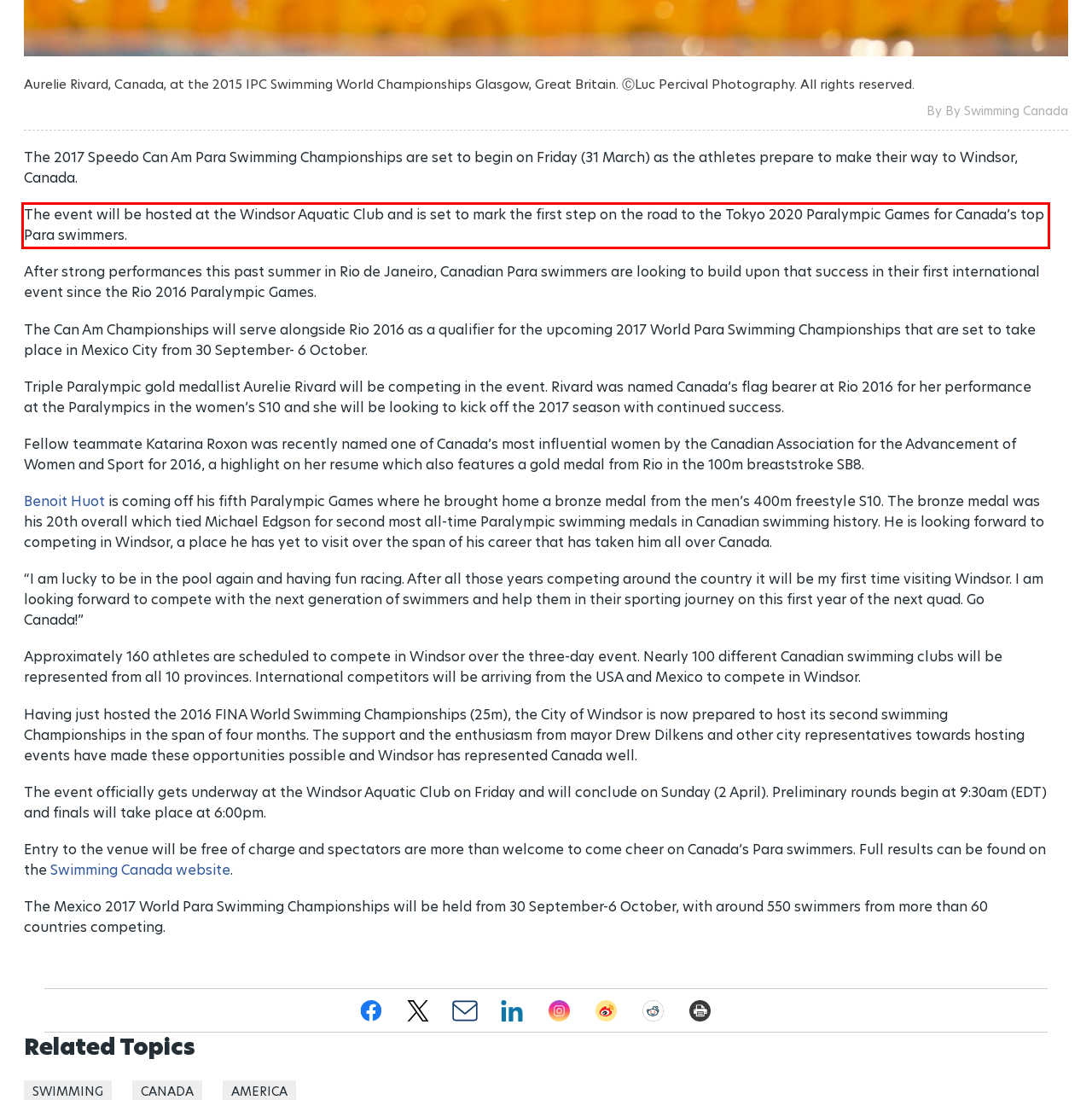Locate the red bounding box in the provided webpage screenshot and use OCR to determine the text content inside it.

The event will be hosted at the Windsor Aquatic Club and is set to mark the first step on the road to the Tokyo 2020 Paralympic Games for Canada’s top Para swimmers.